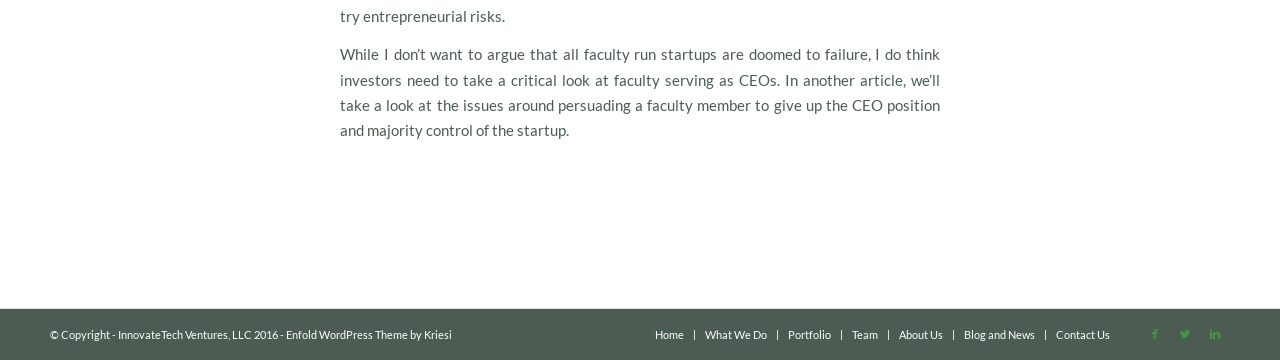Based on the element description: "About Us", identify the UI element and provide its bounding box coordinates. Use four float numbers between 0 and 1, [left, top, right, bottom].

[0.702, 0.91, 0.737, 0.946]